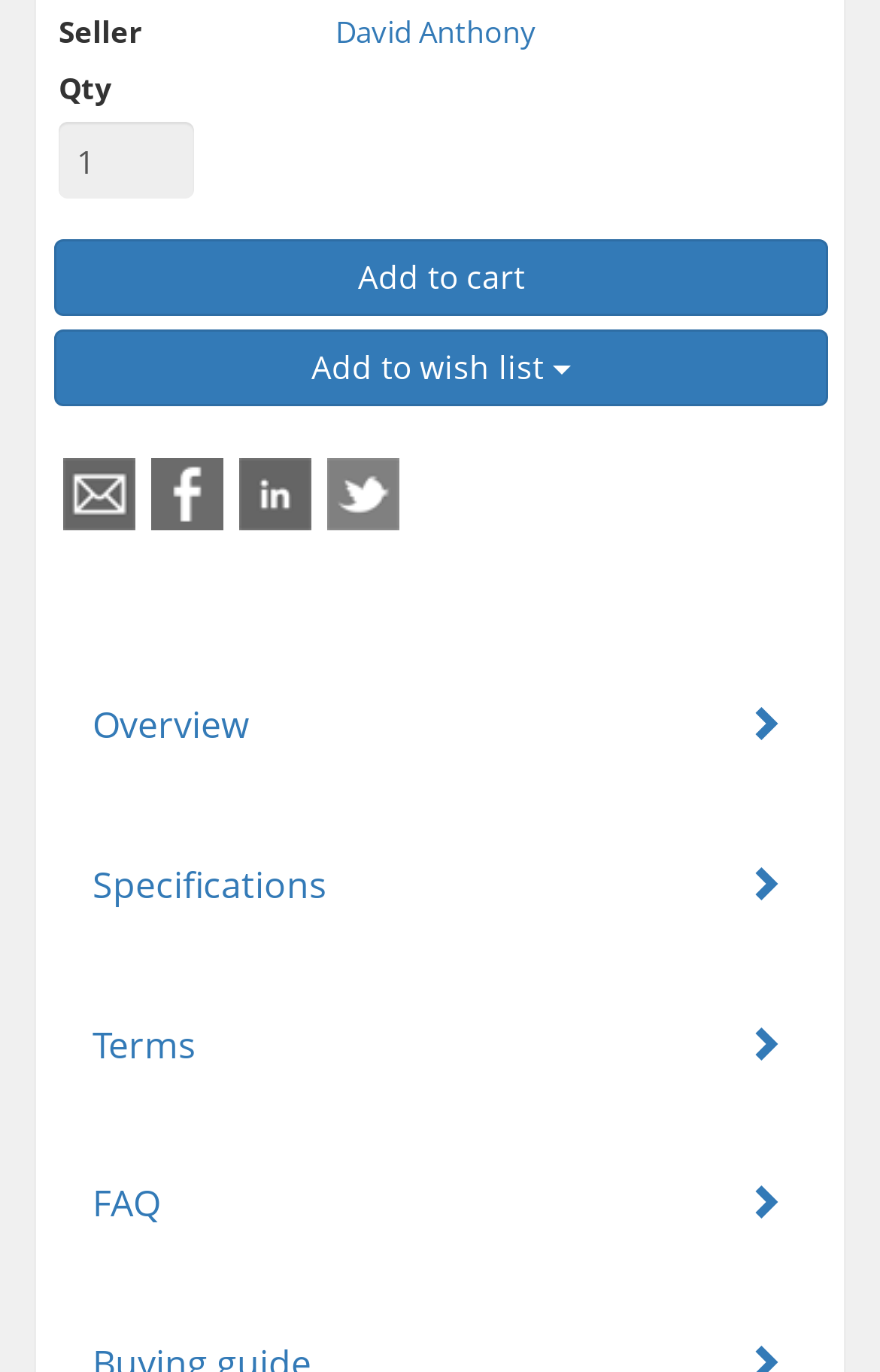Locate the bounding box coordinates of the clickable region necessary to complete the following instruction: "Click the 'Add to cart' button". Provide the coordinates in the format of four float numbers between 0 and 1, i.e., [left, top, right, bottom].

[0.062, 0.174, 0.941, 0.23]